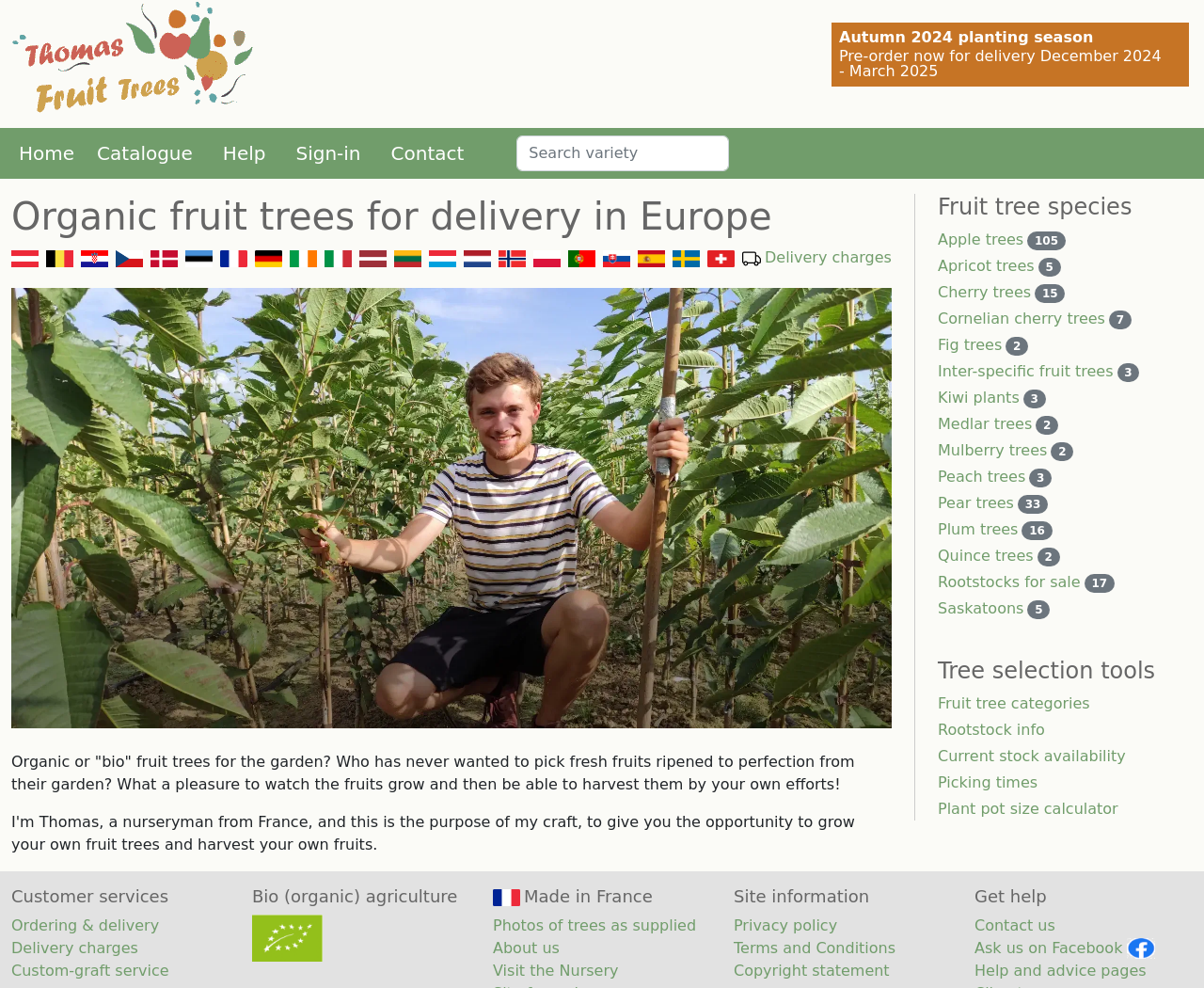Identify the bounding box coordinates for the UI element described as: "Quince trees".

[0.779, 0.553, 0.858, 0.571]